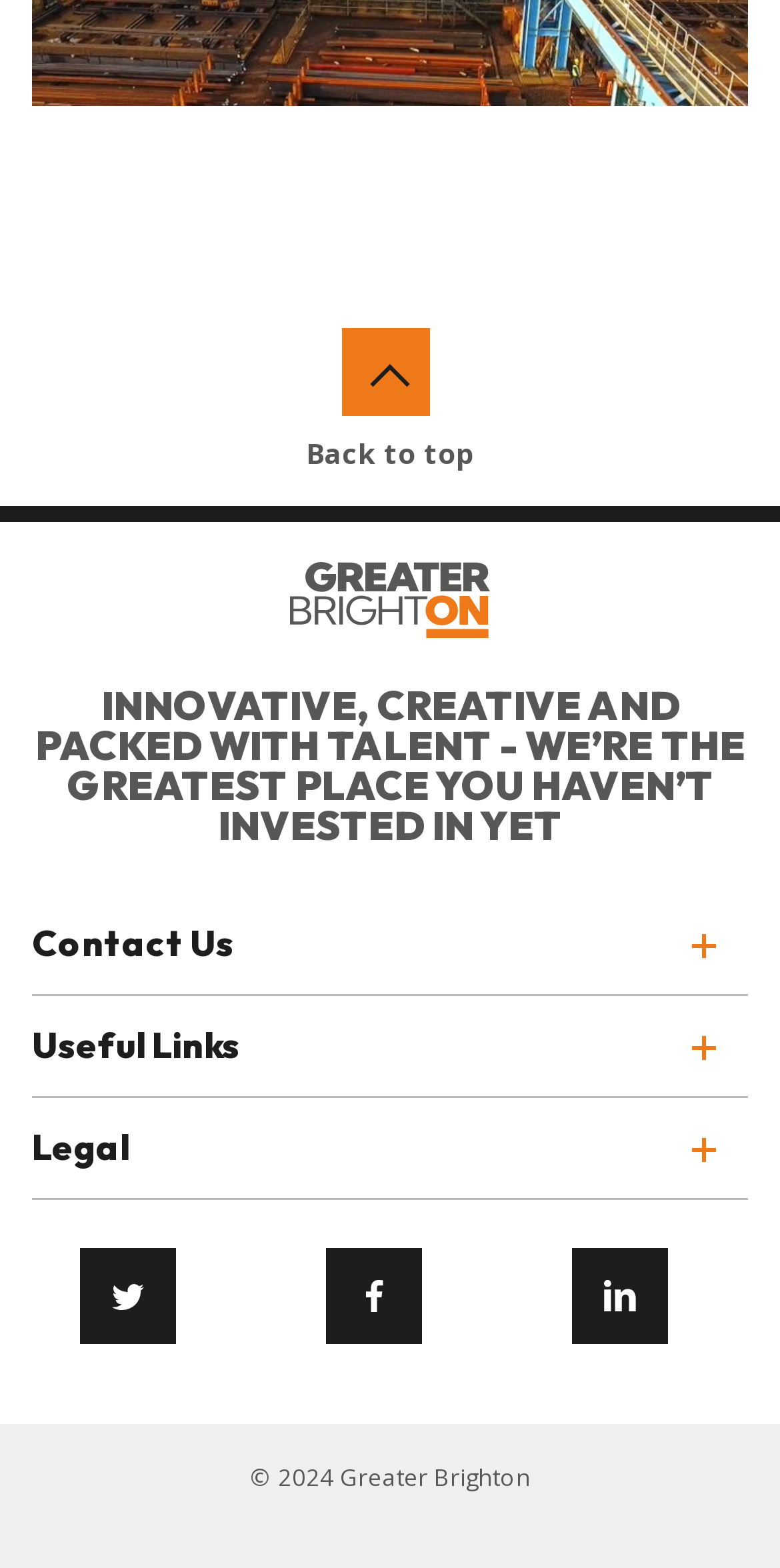Use a single word or phrase to answer the question: 
What is the tone of the introductory text?

Promotional